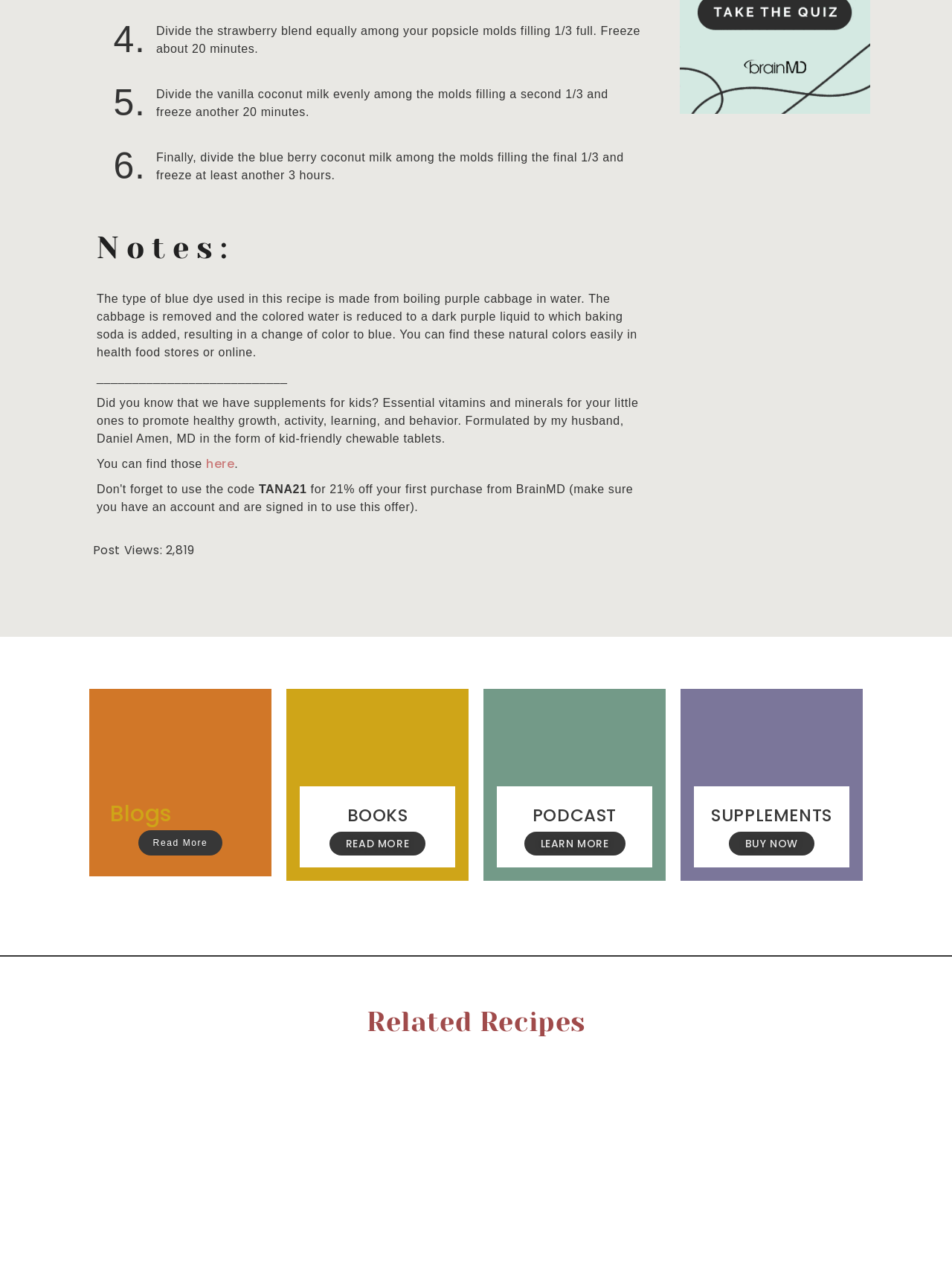Please answer the following question as detailed as possible based on the image: 
What is promoted in the section below the recipe?

Below the recipe, there is a section that promotes supplements for kids, which are formulated by Daniel Amen, MD, and can be purchased online with a discount code.